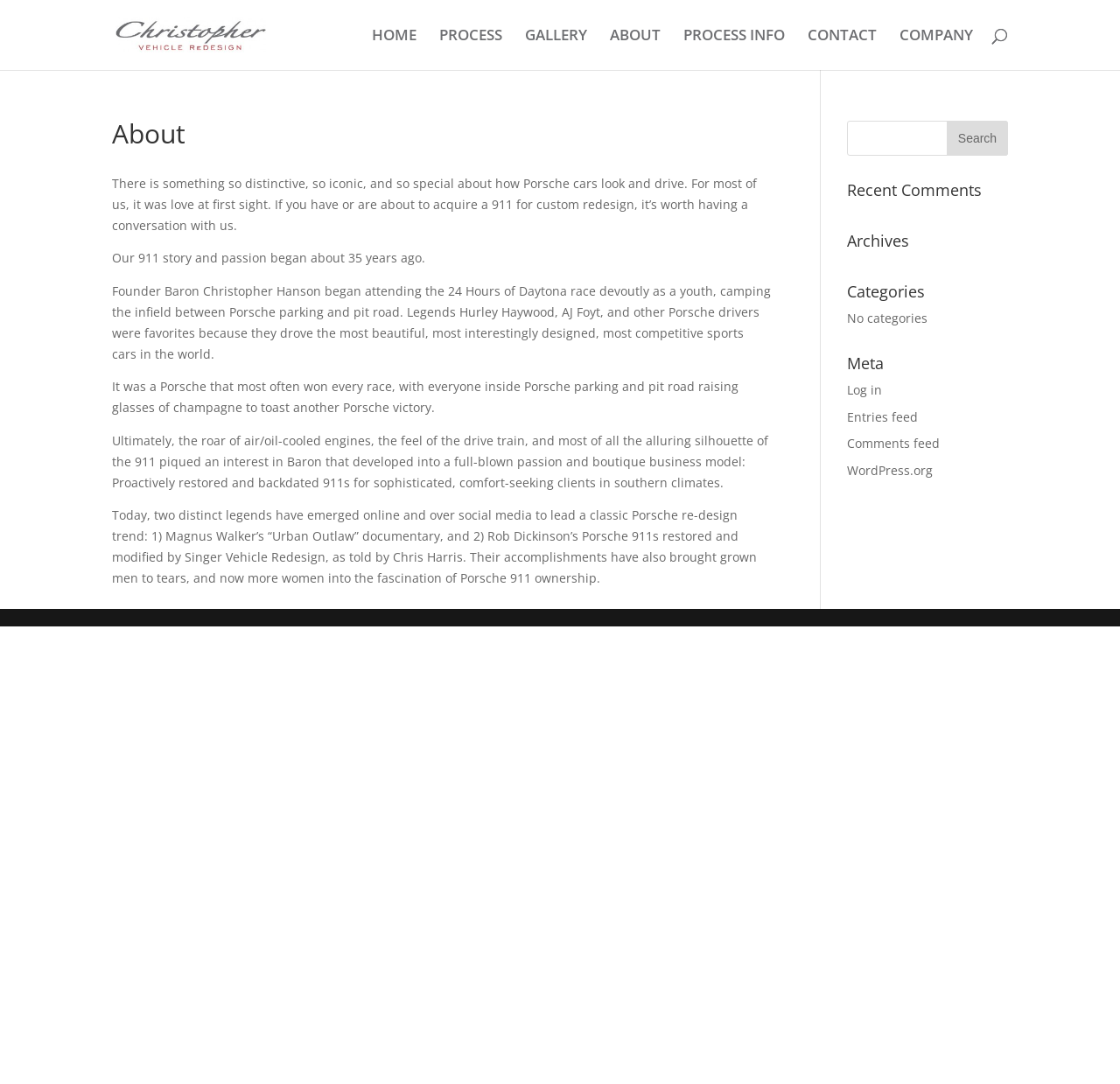Find the bounding box of the UI element described as: "alt="Christopher Vehicle Redesign"". The bounding box coordinates should be given as four float values between 0 and 1, i.e., [left, top, right, bottom].

[0.103, 0.023, 0.238, 0.039]